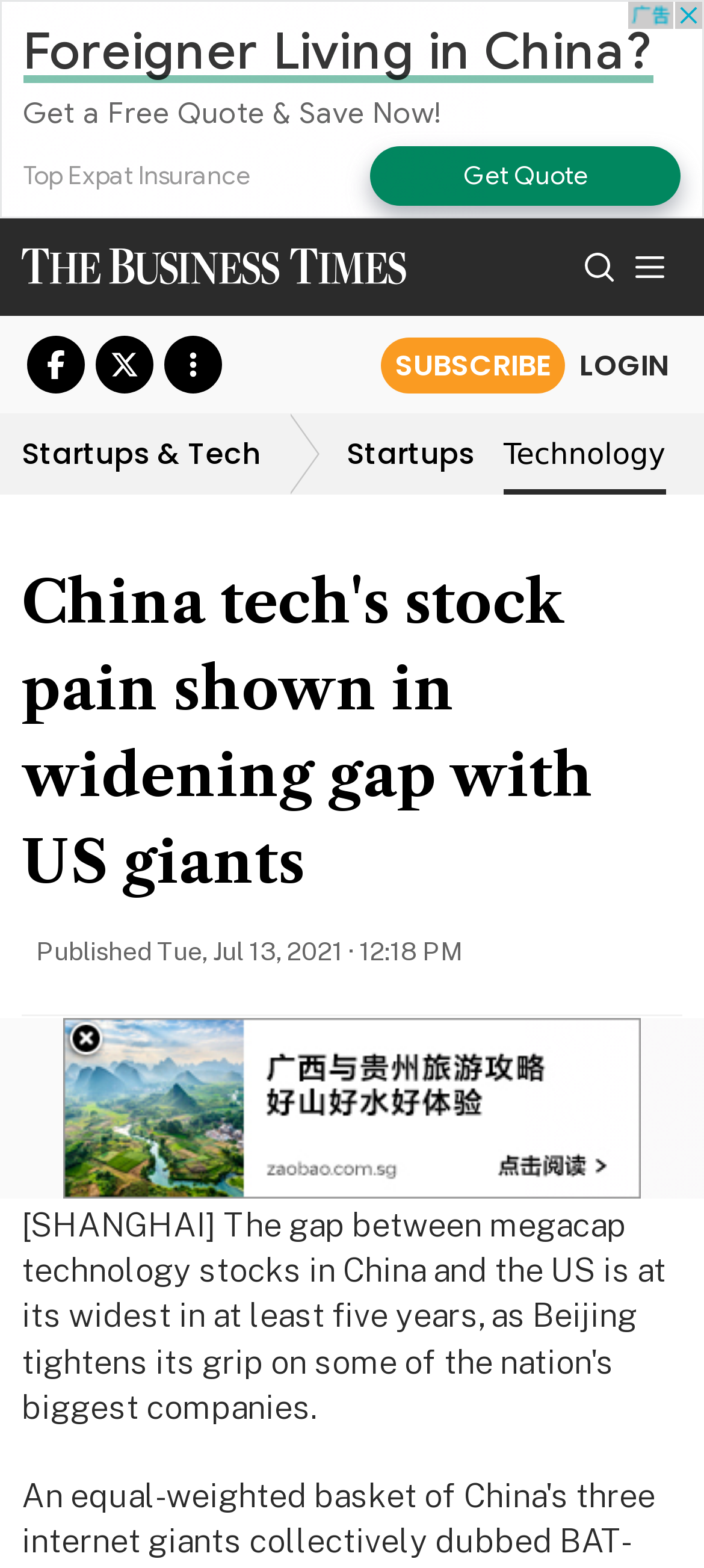How many links are there in the breadcrumbs?
Please provide a single word or phrase based on the screenshot.

2